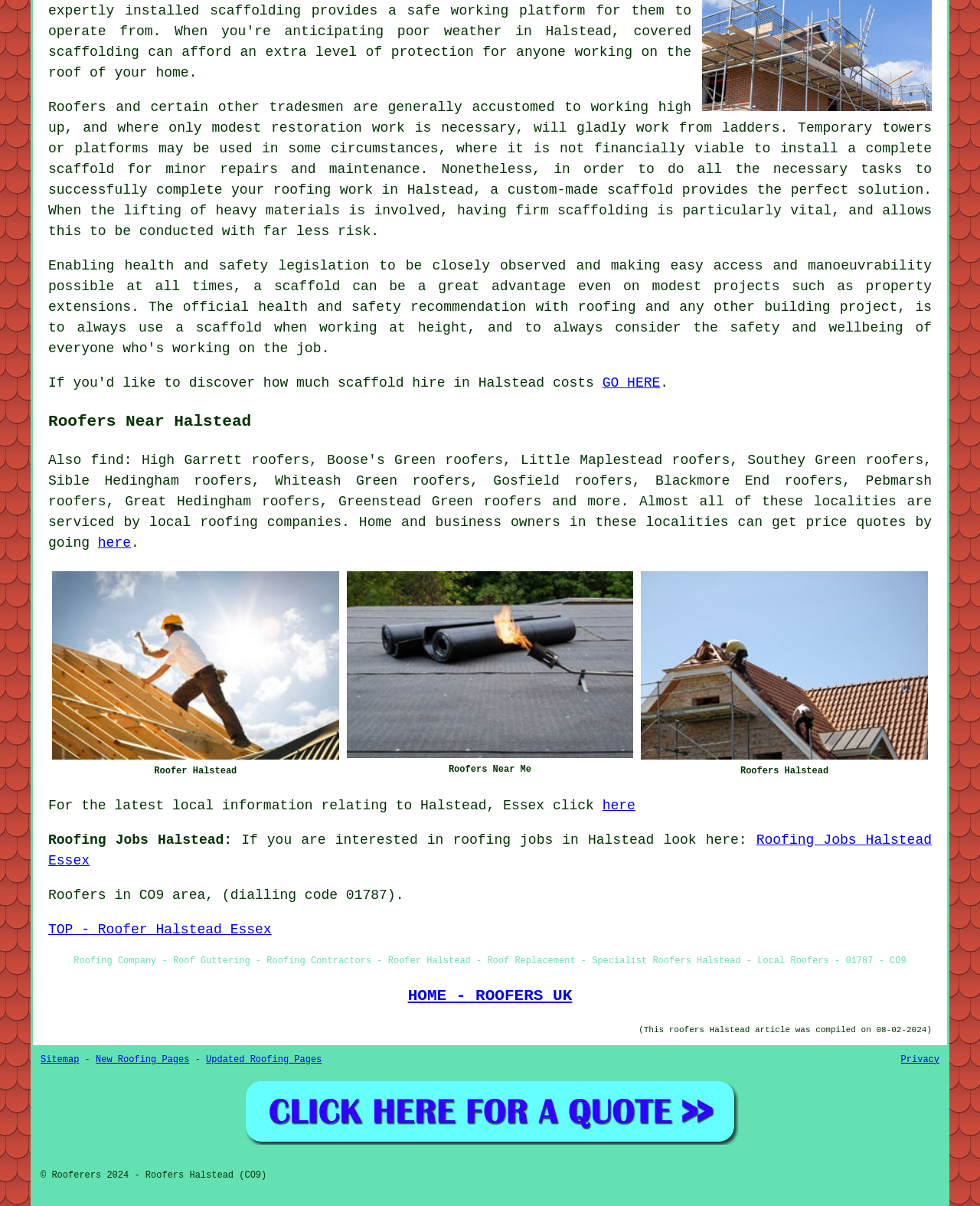Locate the bounding box coordinates of the clickable area needed to fulfill the instruction: "Visit the homepage".

[0.416, 0.818, 0.584, 0.833]